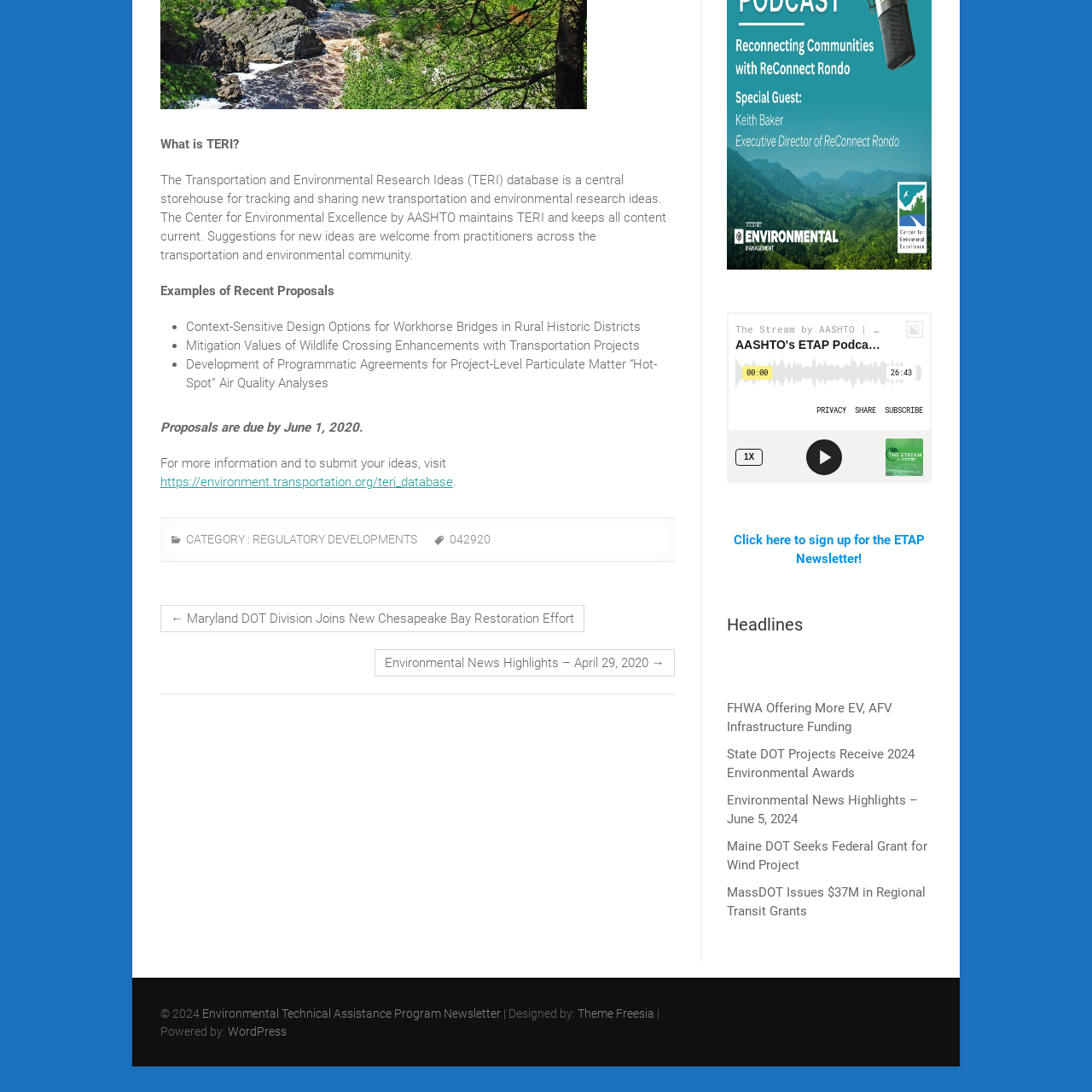Identify the bounding box coordinates for the UI element that matches this description: "Regulatory Developments".

[0.231, 0.486, 0.382, 0.514]